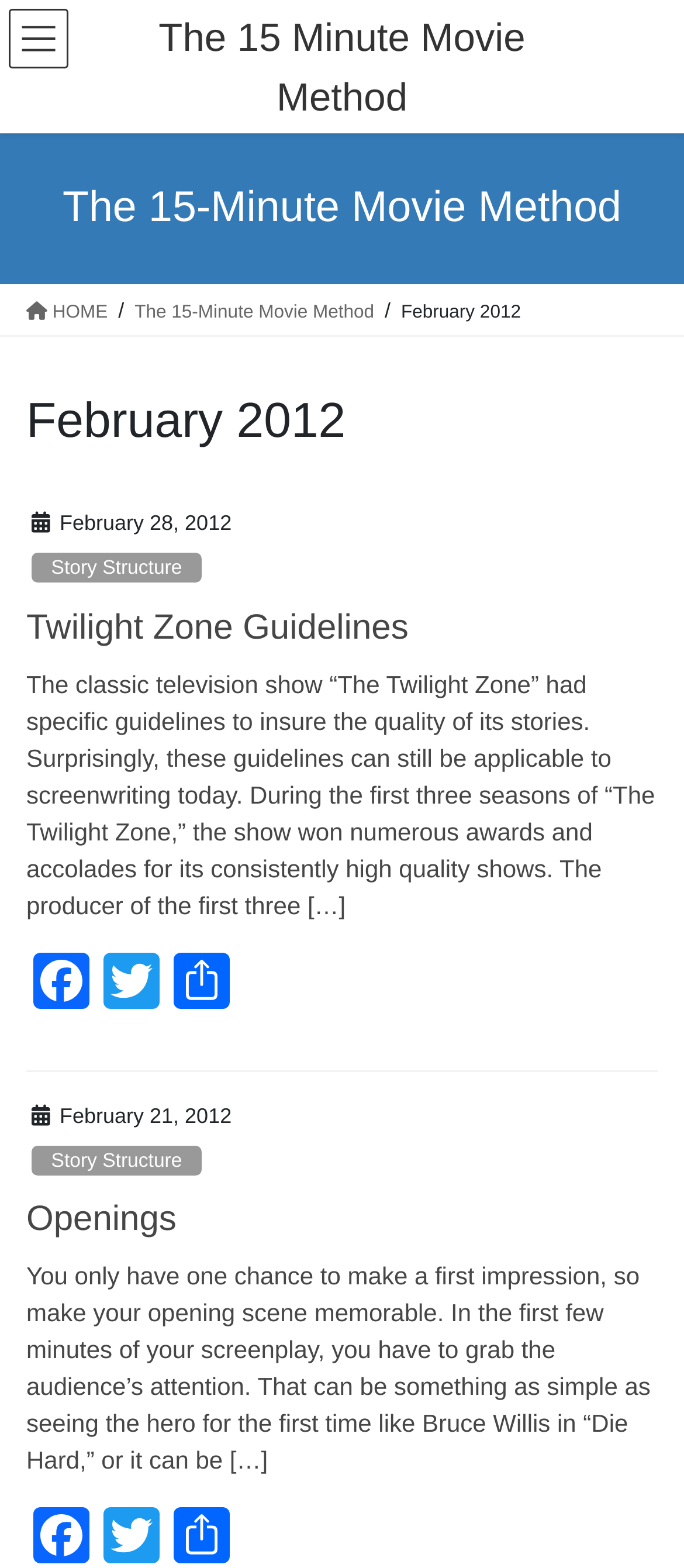Determine the bounding box coordinates for the area you should click to complete the following instruction: "Read the article about 'Twilight Zone Guidelines'".

[0.038, 0.384, 0.962, 0.416]